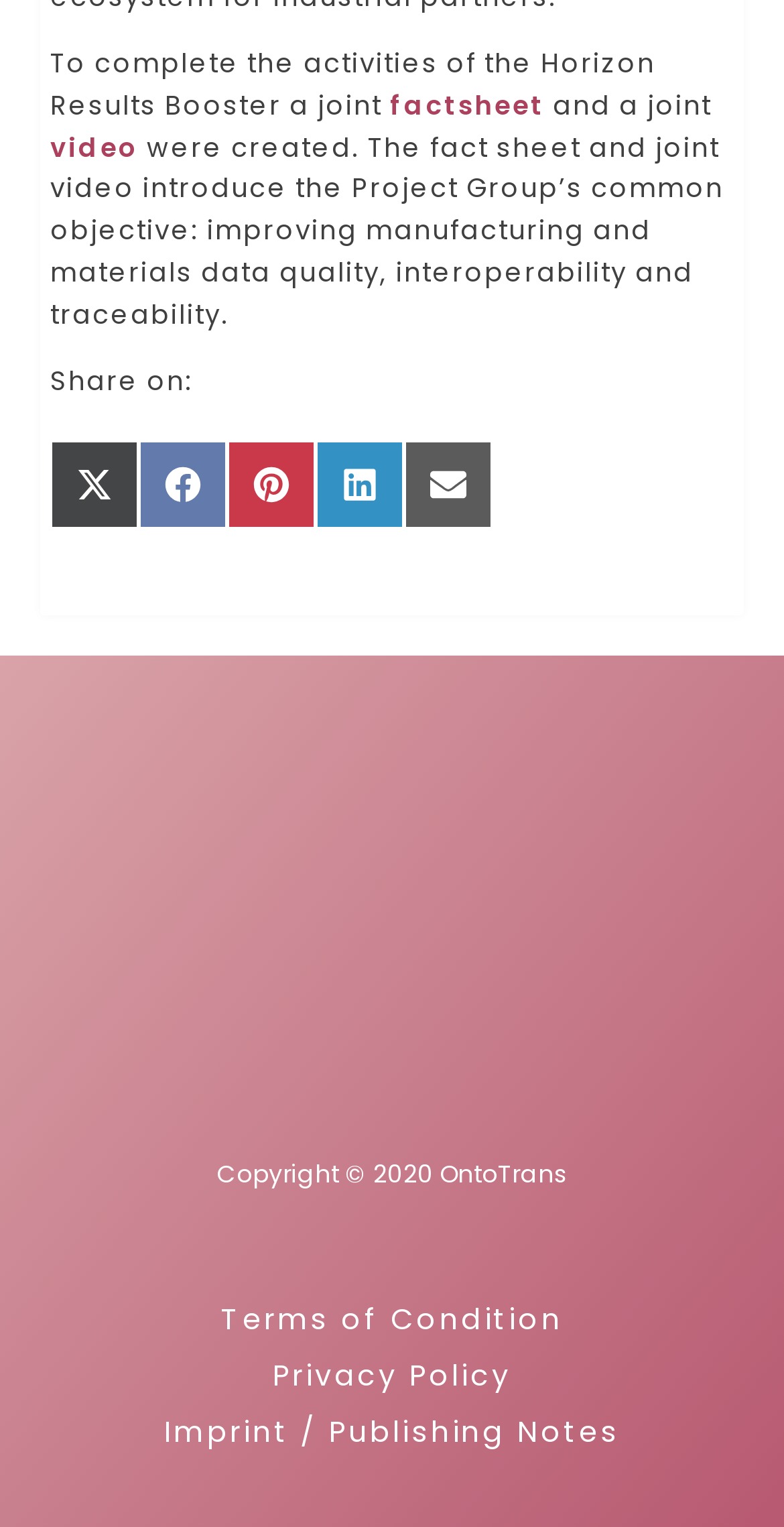Examine the image carefully and respond to the question with a detailed answer: 
What type of content is introduced by the fact sheet and joint video?

According to the text, the fact sheet and joint video introduce the Project Group’s common objective, which is improving manufacturing and materials data quality, interoperability, and traceability.